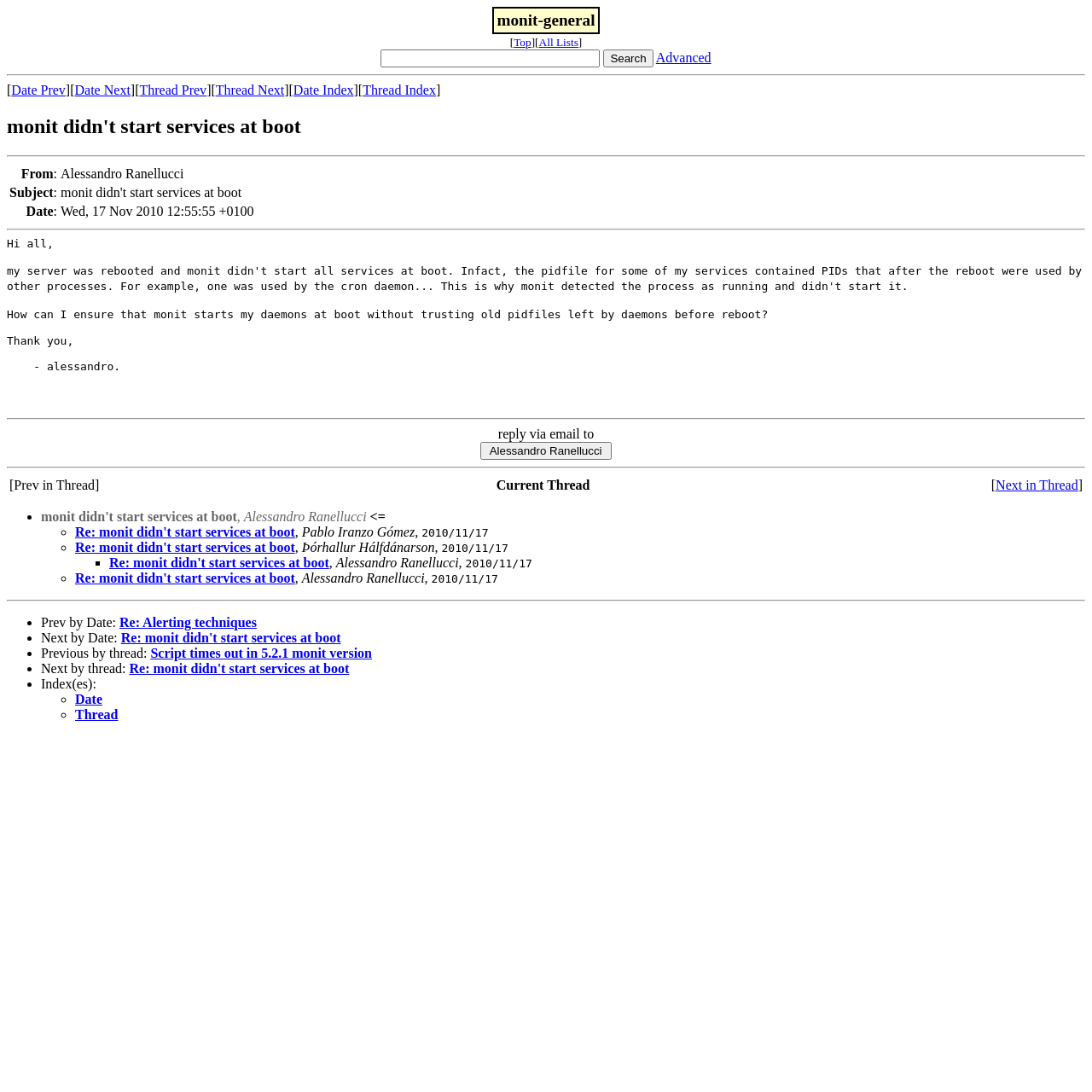Locate the bounding box coordinates of the area that needs to be clicked to fulfill the following instruction: "Click on 'Advanced'". The coordinates should be in the format of four float numbers between 0 and 1, namely [left, top, right, bottom].

[0.601, 0.046, 0.651, 0.059]